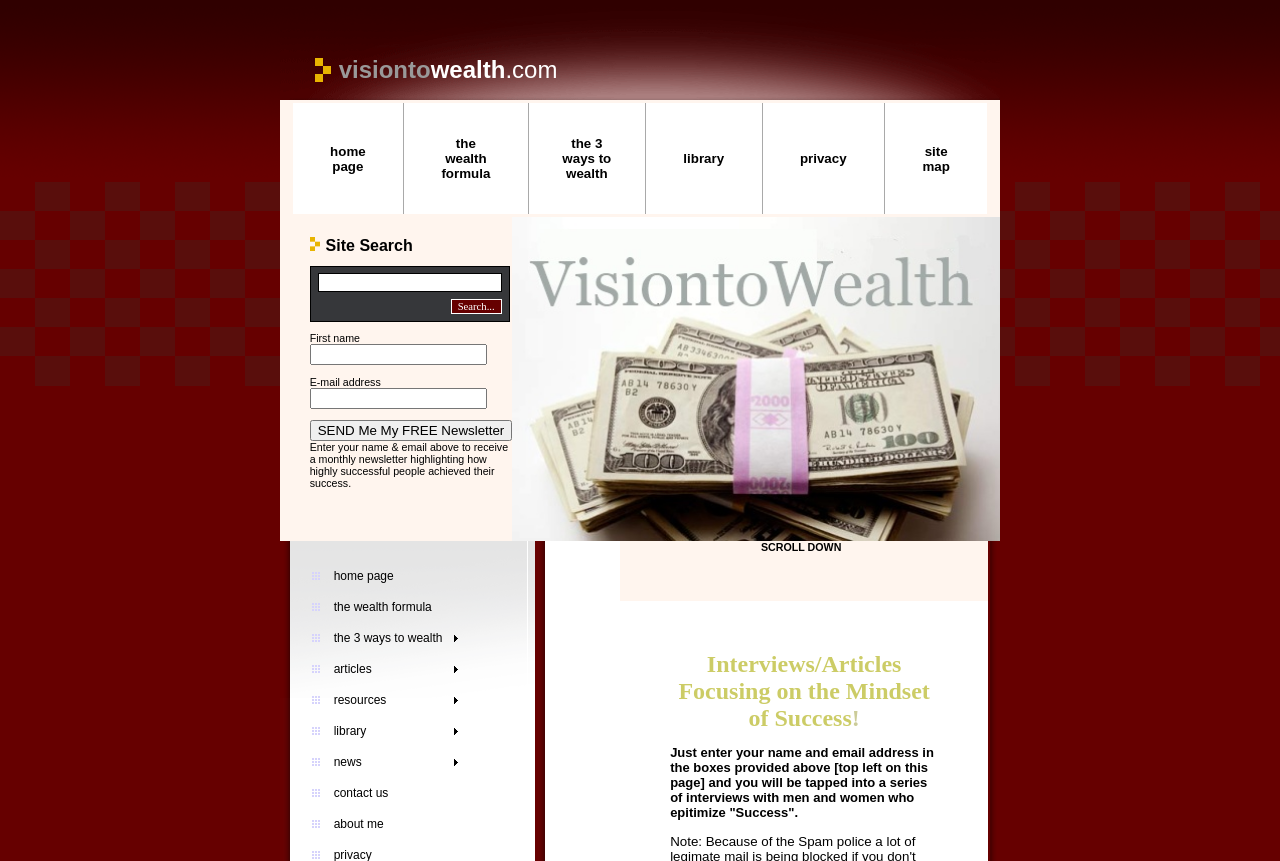Give a detailed explanation of the elements present on the webpage.

The webpage is titled "VisiontoWealth - newslettersubscribe" and has a layout with multiple sections. At the top, there is a header section with a table containing the website's logo and a navigation menu with links to "home page", "the wealth formula", "the 3 ways to wealth", "library", "privacy", and "site map".

Below the header section, there is a main content area with two columns. The left column contains a search bar with a "Search..." button and a text input field. Below the search bar, there is a section with a heading "First name" and a text input field, followed by a section with a heading "E-mail address" and another text input field. There is also a button labeled "SEND Me My FREE Newsletter" and a paragraph of text describing the benefits of subscribing to the newsletter.

The right column contains a large image with the website's logo and a background image. Below the image, there is a section with a table containing links to "home page", "the wealth formula", "the 3 ways to wealth", and other pages.

At the bottom of the page, there is a footer section with a grid of links to various pages, including "home page", "the wealth formula", and "the 3 ways to wealth". Each link is accompanied by a small icon.

Overall, the webpage has a clean and organized layout, with a focus on promoting the website's newsletter and providing easy access to various pages and resources.